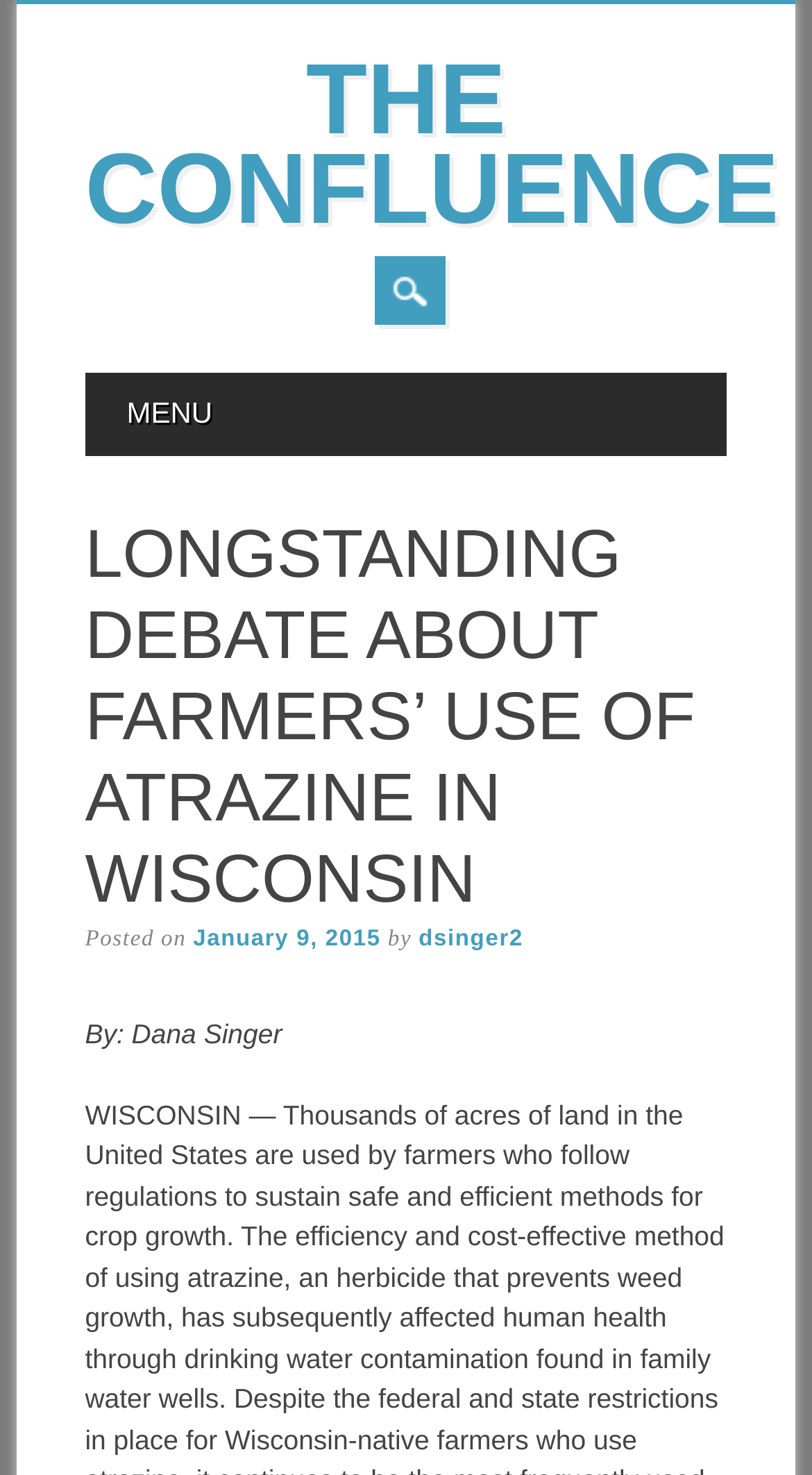Give a one-word or short-phrase answer to the following question: 
What is the date of the article?

January 9, 2015